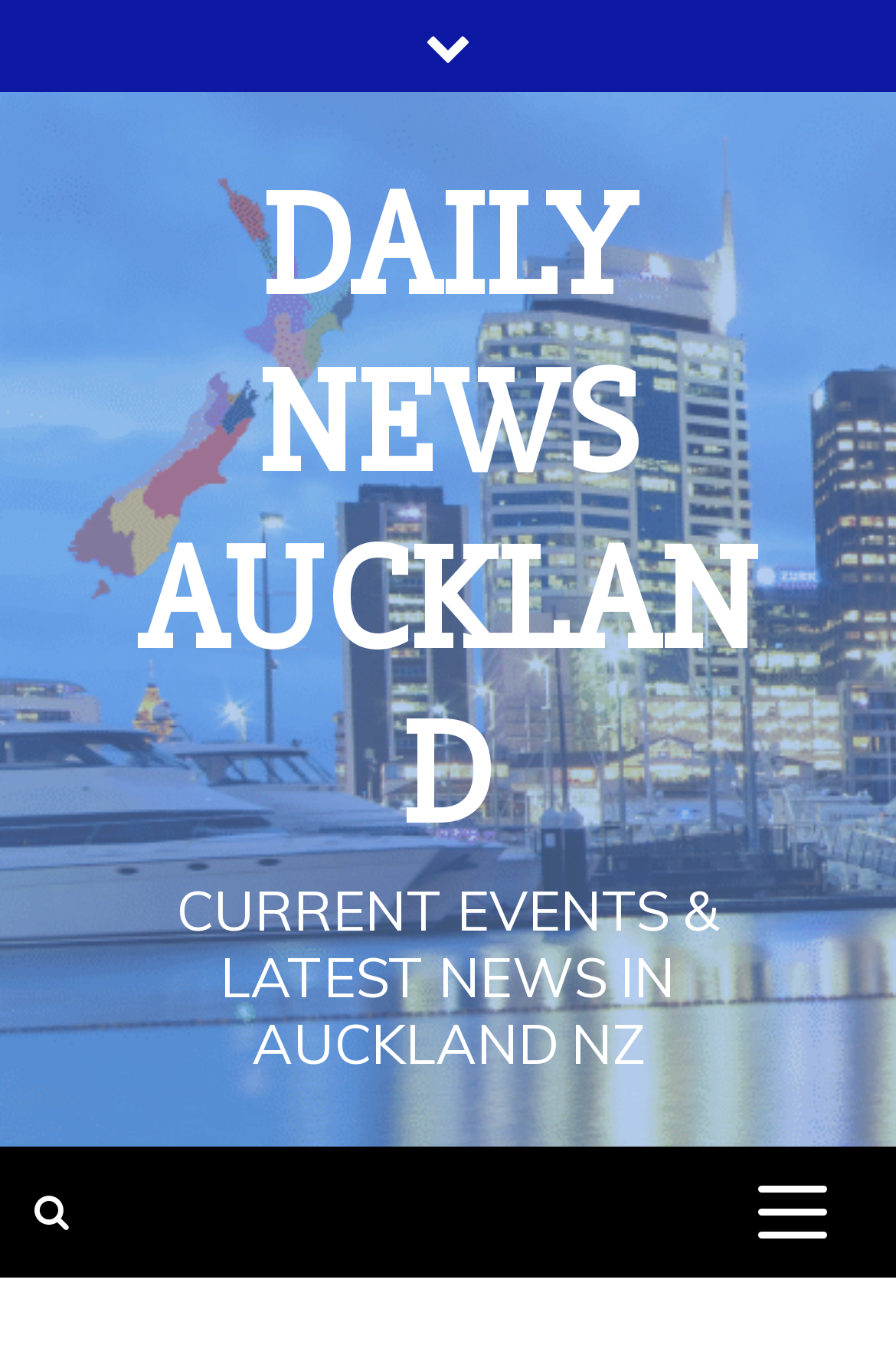Determine the bounding box for the UI element as described: "Daily News Auckland". The coordinates should be represented as four float numbers between 0 and 1, formatted as [left, top, right, bottom].

[0.154, 0.117, 0.846, 0.639]